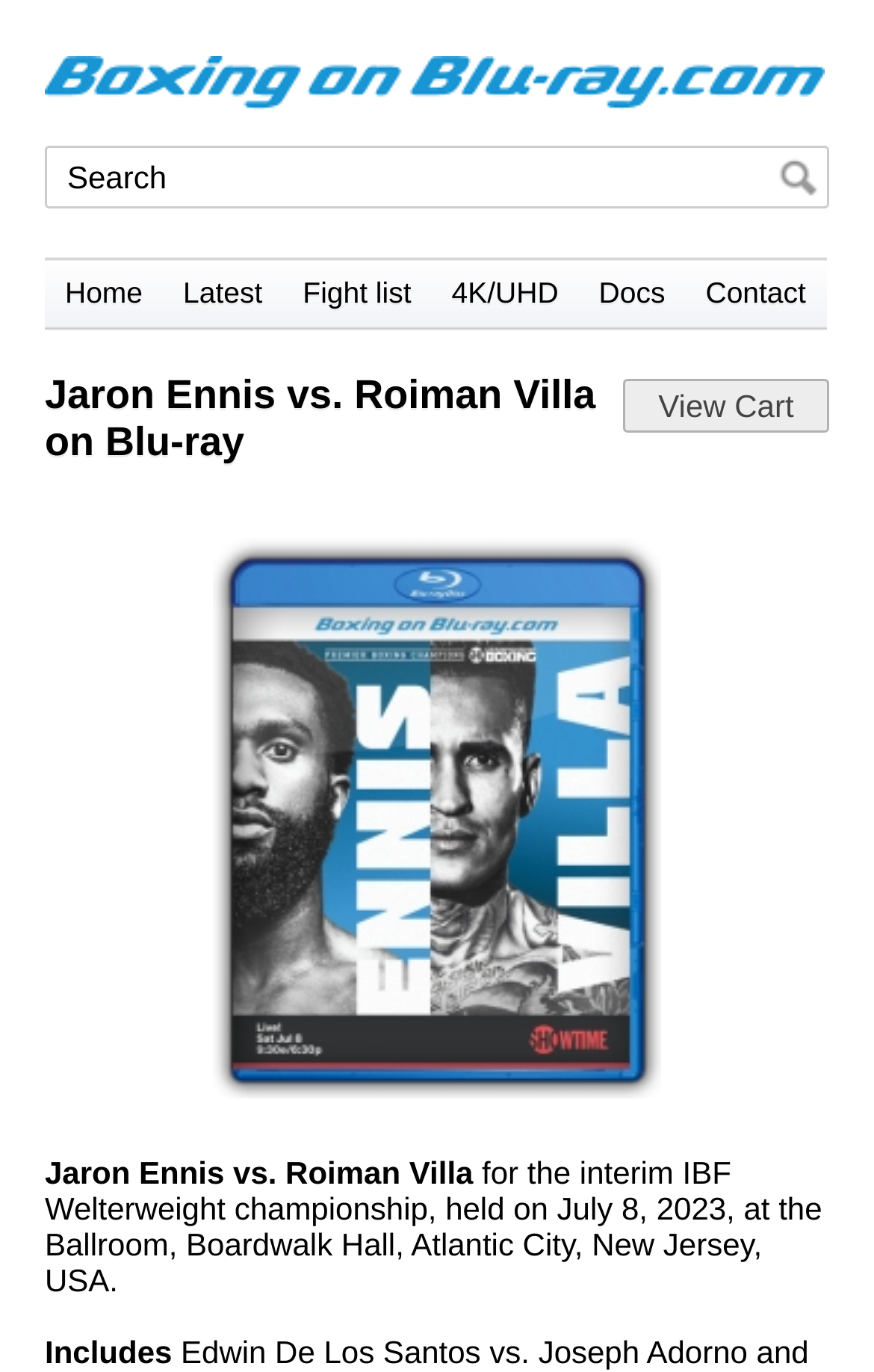Detail the features and information presented on the webpage.

The webpage appears to be a product page for a Blu-ray disc featuring a boxing match between Jaron Ennis and Roiman Villa. At the top left of the page, there is a header image with the text "Boxing on Blu-ray" and a search bar with a "Search" button to its right. Below the header, there is a navigation menu with links to "Home", "Latest", "Fight list", "4K/UHD", "Docs", and "Contact".

On the right side of the page, there is a "View Cart" button. The main content of the page is a heading that reads "Jaron Ennis vs. Roiman Villa on Blu-ray", followed by a large image of the boxing match. Below the image, there is a paragraph of text that describes the event, stating that it is for the interim IBF Welterweight championship, held on July 8, 2023, at the Ballroom, Boardwalk Hall, Atlantic City, New Jersey, USA. Finally, at the bottom of the page, there is a small section with the text "Includes", although the contents of this section are not specified.